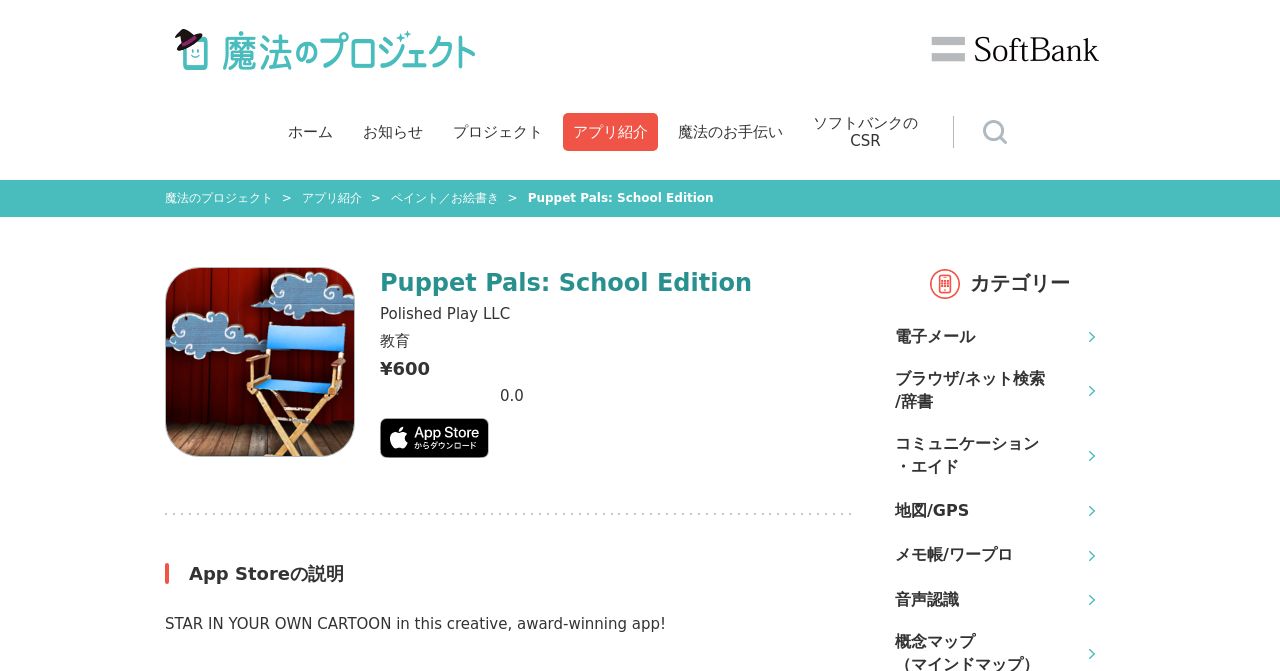What is the category of the app introduction?
Please answer the question with as much detail and depth as you can.

The category of the app introduction is mentioned in the heading element, which says 'アプリ紹介 カテゴリー'.